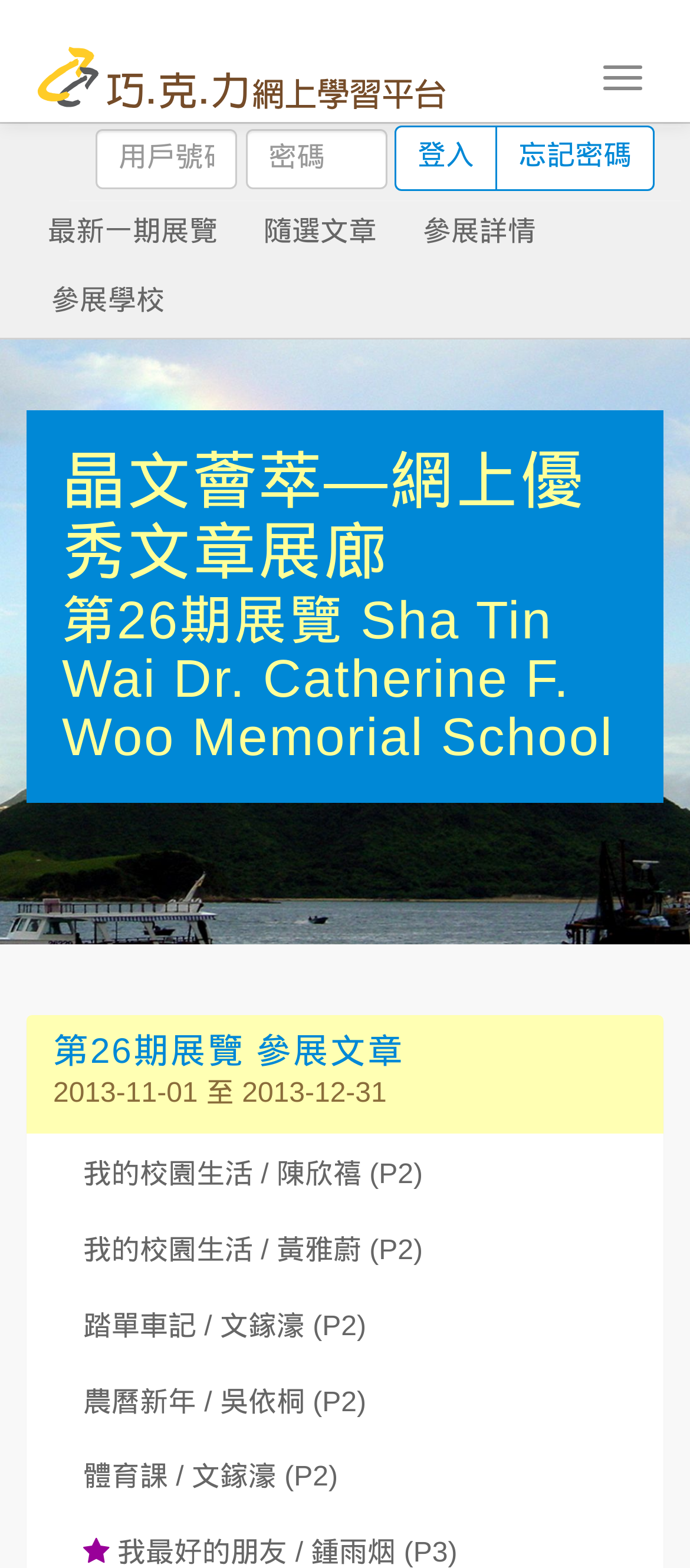How many login buttons are there?
Provide a thorough and detailed answer to the question.

I counted the number of buttons in the '登入 buttons' group, which are '登入' and '忘記密碼', so there are 2 login buttons.